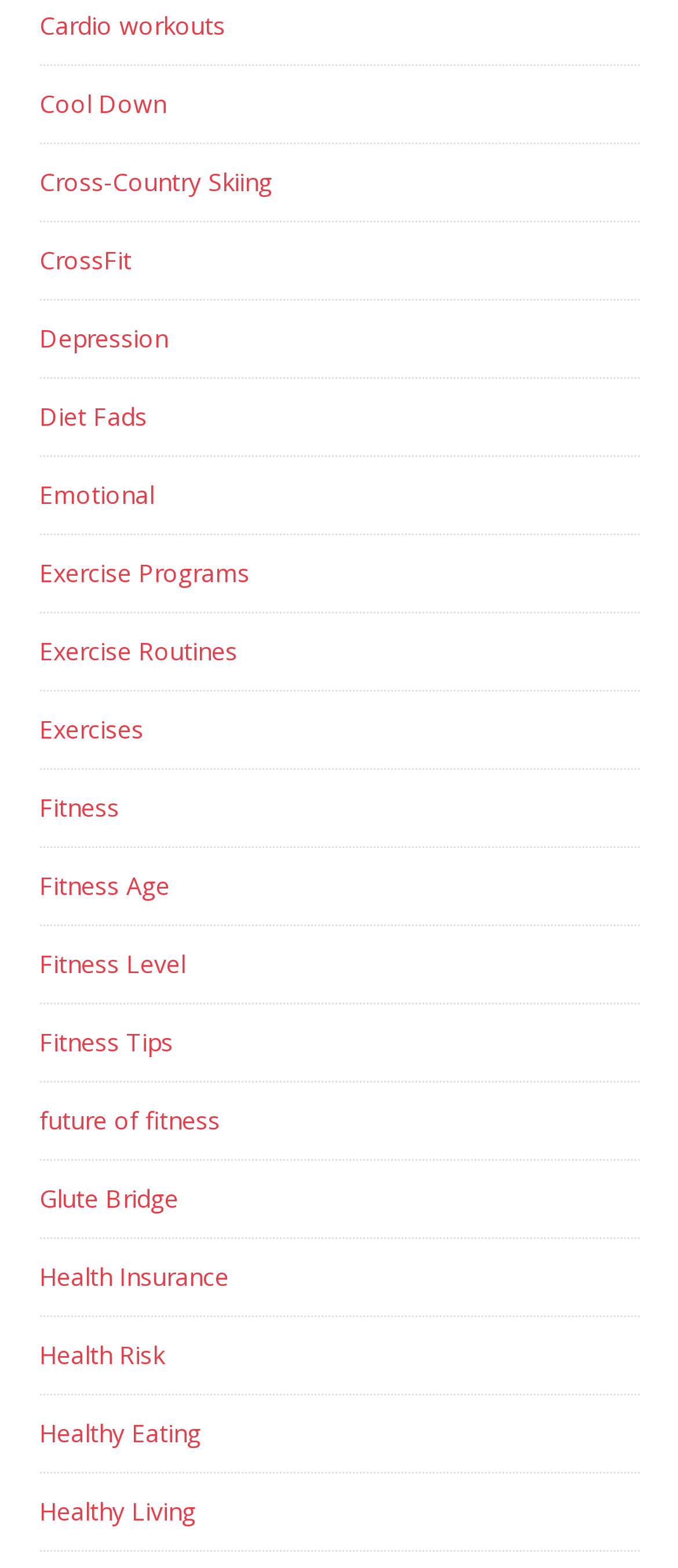Provide a short answer using a single word or phrase for the following question: 
How many links are related to emotional or mental health?

2